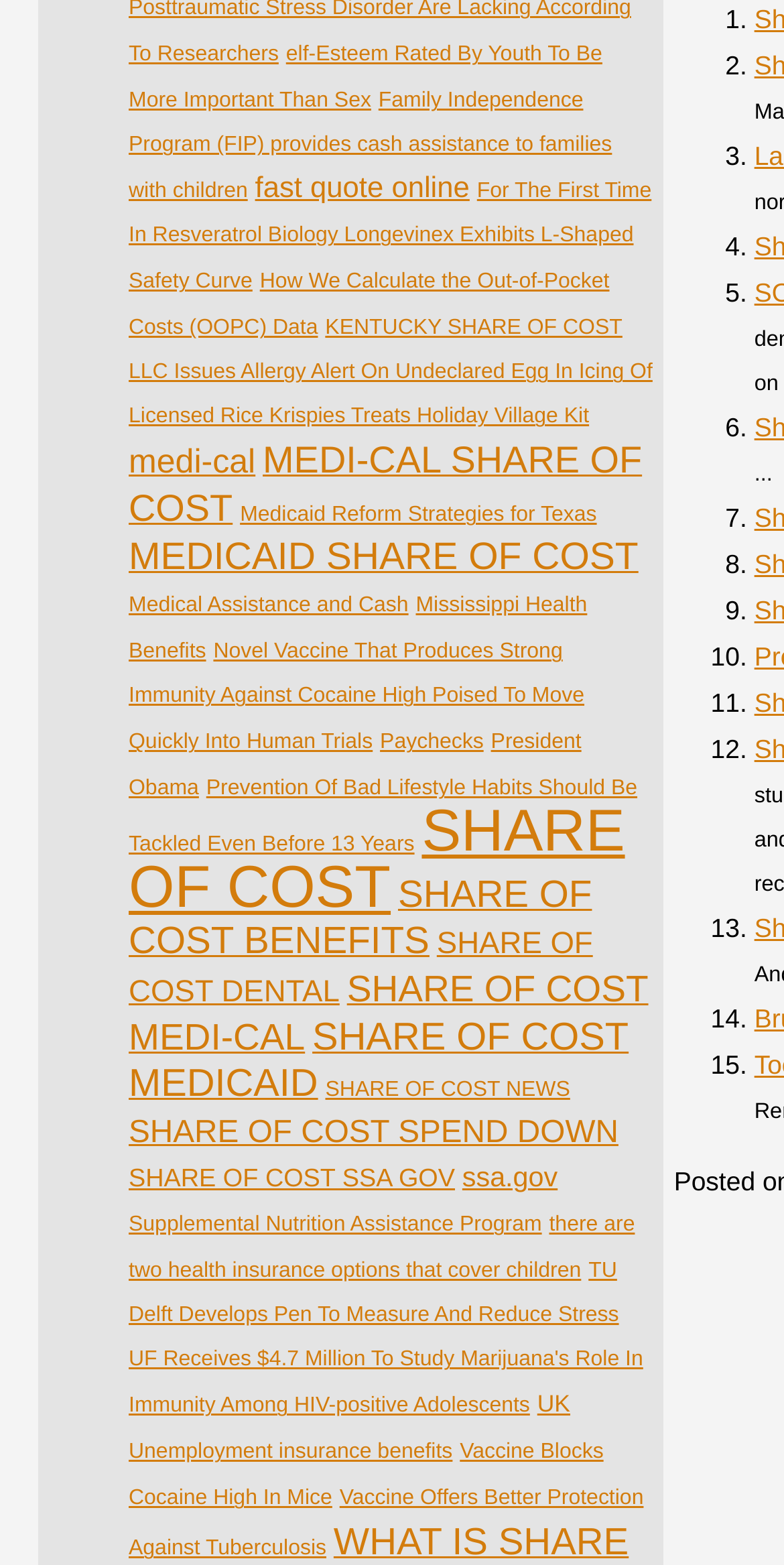Please determine the bounding box coordinates of the area that needs to be clicked to complete this task: 'Learn about 'Vaccine Blocks Cocaine High In Mice''. The coordinates must be four float numbers between 0 and 1, formatted as [left, top, right, bottom].

[0.164, 0.92, 0.77, 0.965]